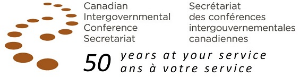Refer to the image and provide an in-depth answer to the question:
What do the stylized footprints symbolize?

The stylized footprints in the logo design symbolize progress and collaboration, reflecting the organization's commitment to fostering partnerships among Canadian governments, as mentioned in the caption.